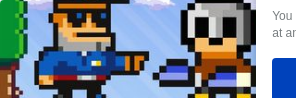Describe every aspect of the image in depth.

In this vibrant pixel art scene, two characters are depicted against a bright, stylized background that includes fluffy clouds and a green tree. On the left, a robust figure in a blue uniform with sunglasses holds a gun, exuding an authoritative presence. He contrasts sharply with the character on the right, who sports a helmet and a more casual attire, holding a blue object that could be a tool or weapon. This playful interaction suggests a narrative of conflict or confrontation within a whimsical game setting. The image is likely part of the "Masked Stabber" game interface, inviting players into a unique and engaging gaming experience.